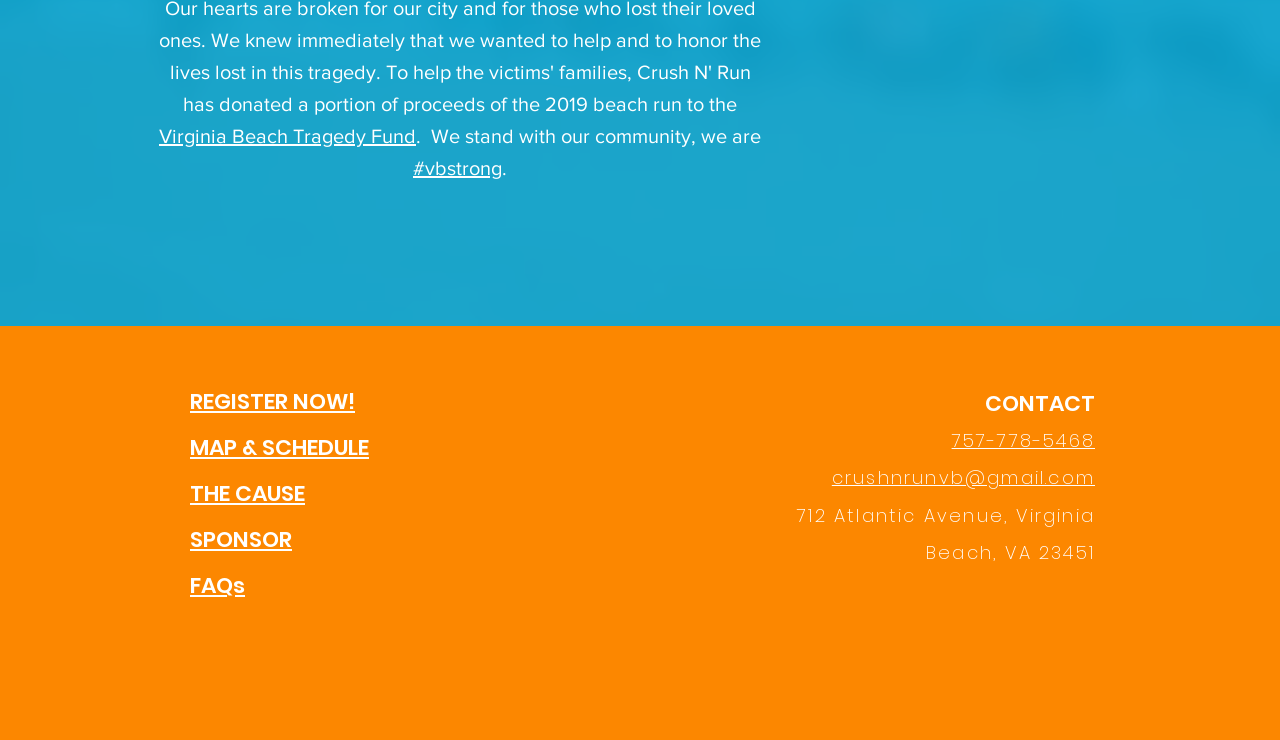Given the element description: "FAQs", predict the bounding box coordinates of this UI element. The coordinates must be four float numbers between 0 and 1, given as [left, top, right, bottom].

[0.148, 0.77, 0.191, 0.812]